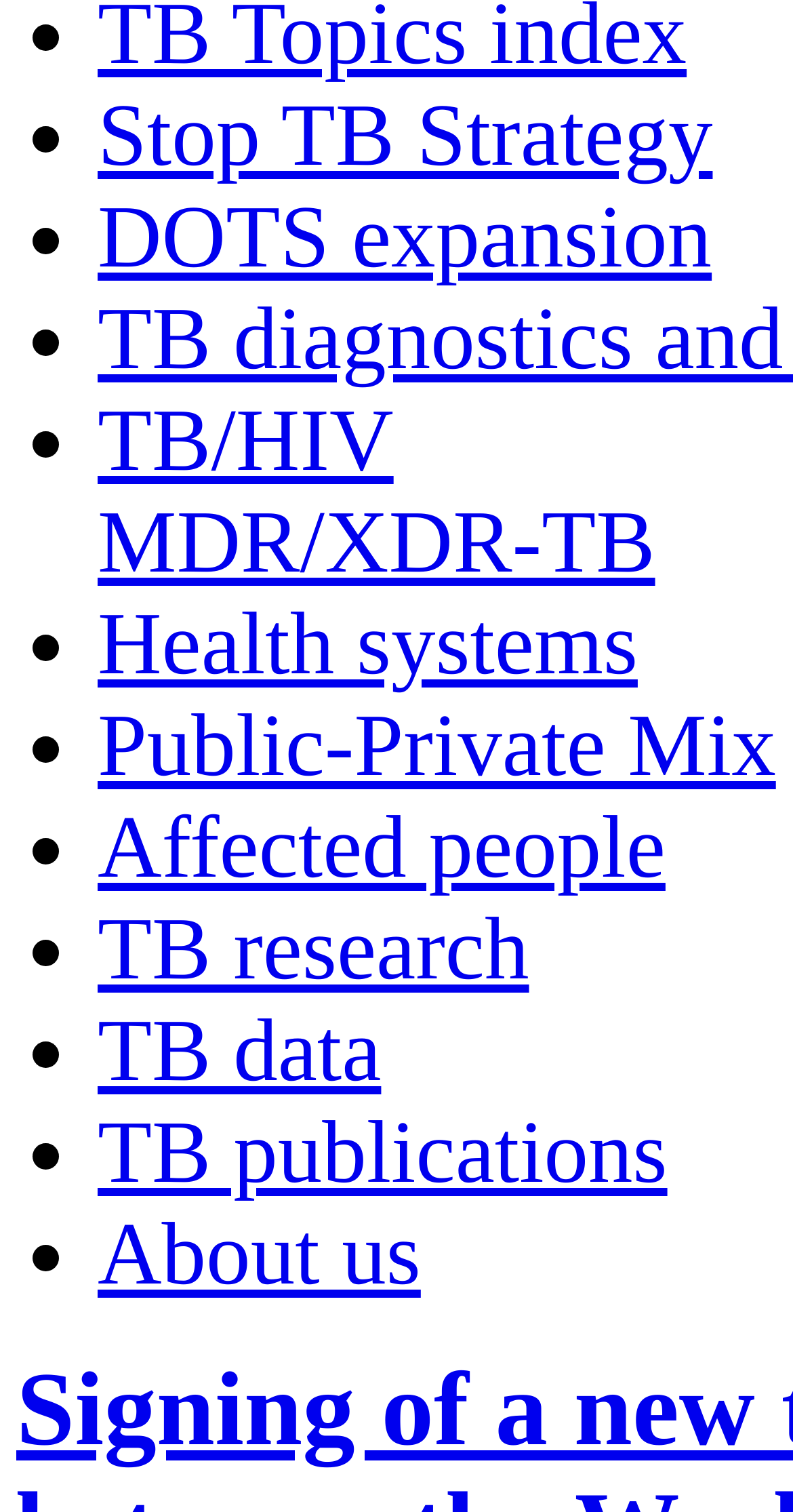What is the category that includes 'Health systems'? Based on the screenshot, please respond with a single word or phrase.

TB